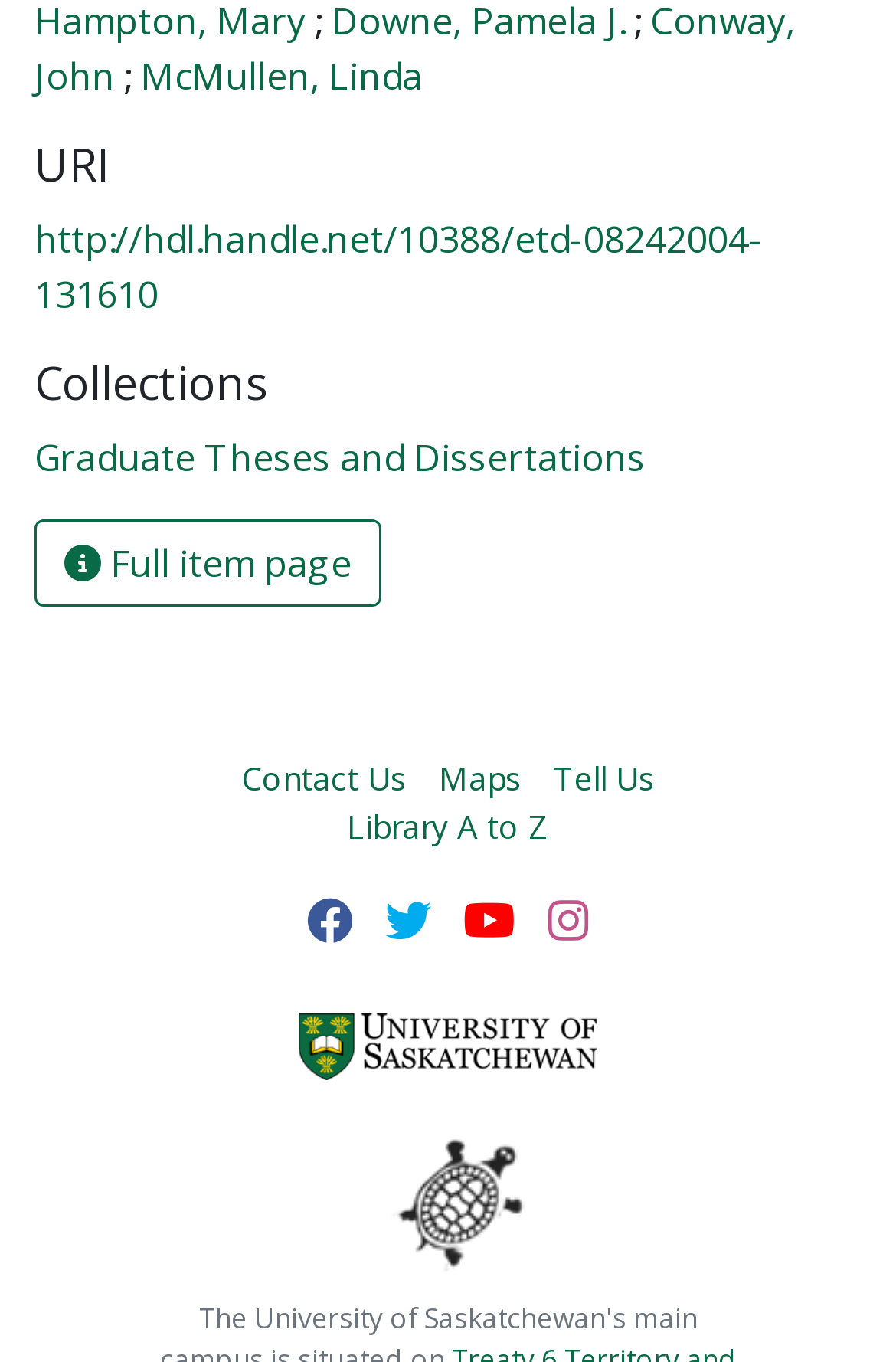Identify the bounding box coordinates of the area that should be clicked in order to complete the given instruction: "View Linda McMullen's profile". The bounding box coordinates should be four float numbers between 0 and 1, i.e., [left, top, right, bottom].

[0.146, 0.037, 0.472, 0.074]